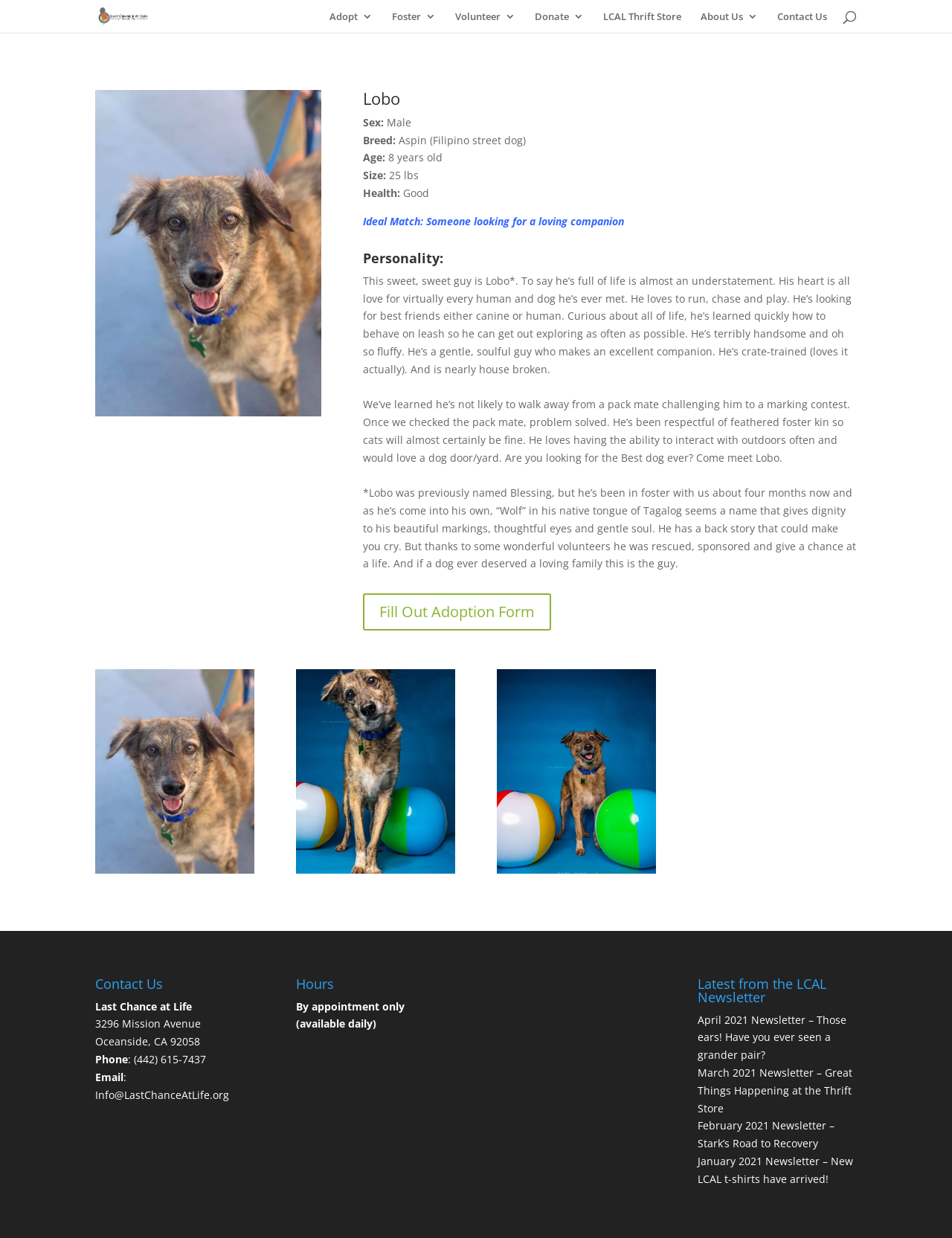Calculate the bounding box coordinates of the UI element given the description: "Foster".

[0.412, 0.009, 0.458, 0.026]